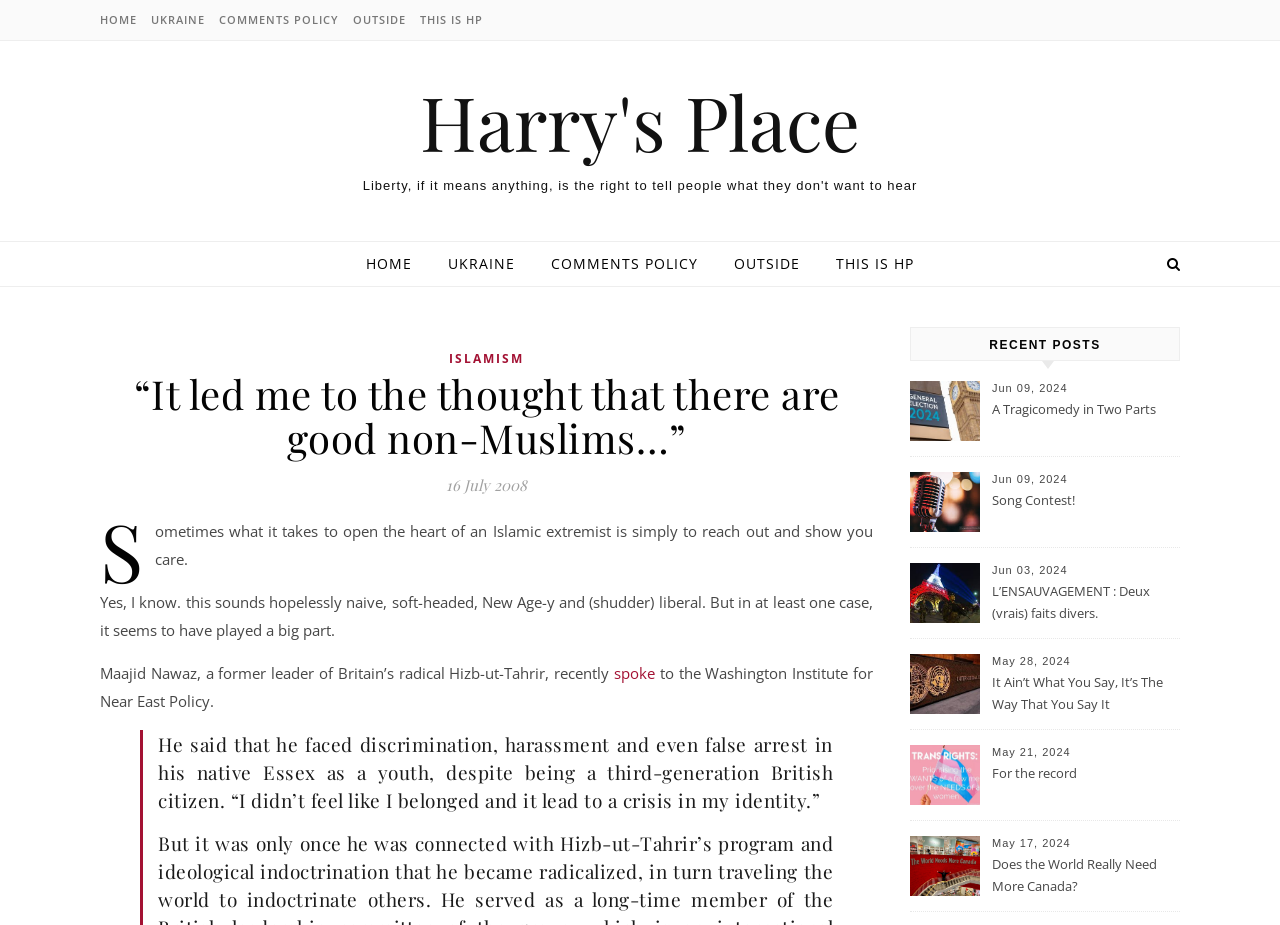What is the date of the most recent post?
Using the picture, provide a one-word or short phrase answer.

Jun 09, 2024